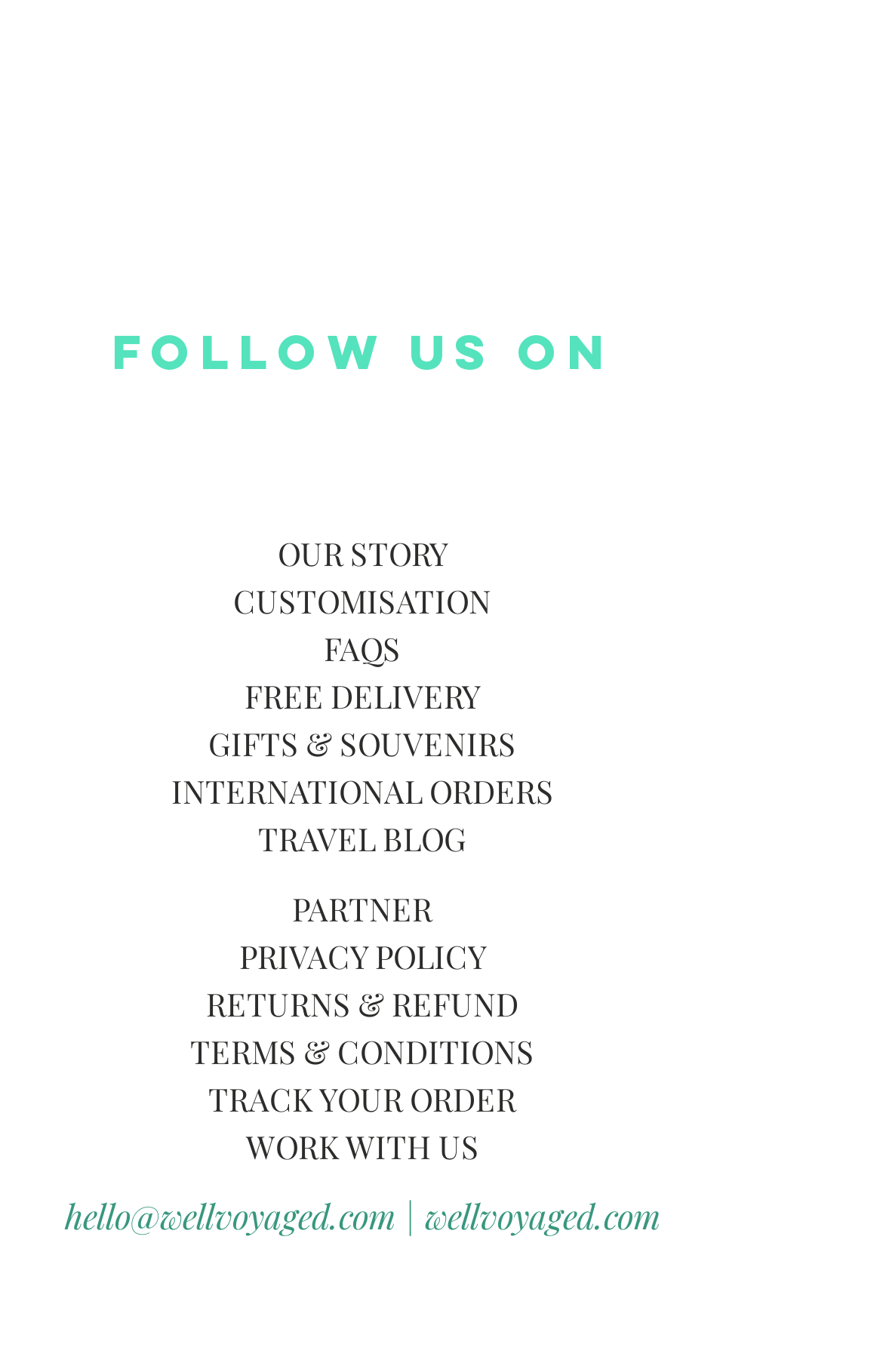Is there a link to 'GIFTS & SOUVENIRS'?
From the screenshot, provide a brief answer in one word or phrase.

Yes